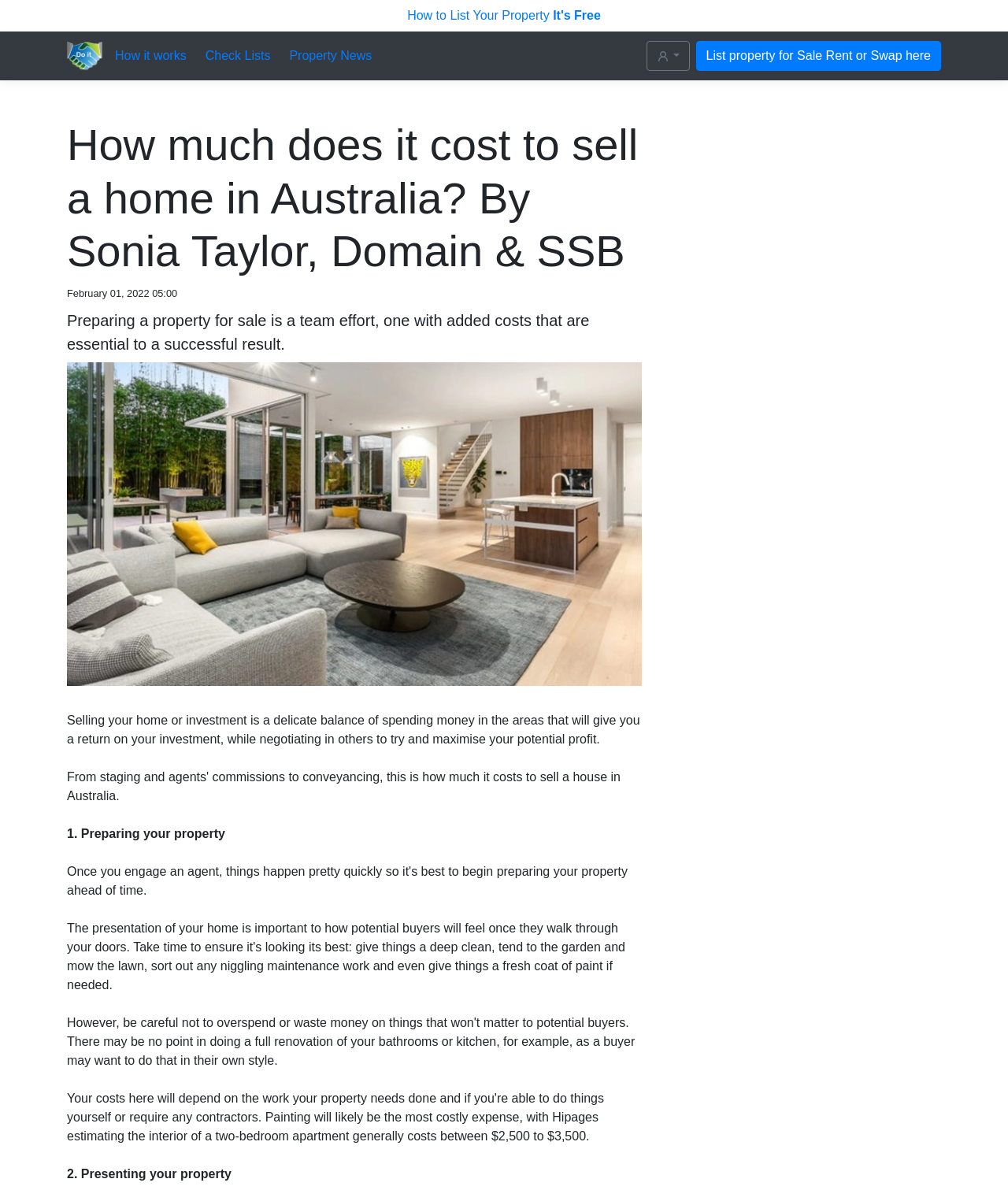Create an elaborate caption for the webpage.

The webpage appears to be an article about the costs of selling a home in Australia. At the top, there is a heading that reads "How much does it cost to sell a home in Australia? By Sonia Taylor, Domain & SSB" and a timestamp indicating the article was published on February 01, 2022. Below the heading, there is a brief summary of the article, stating that preparing a property for sale requires a team effort and involves added costs essential for a successful result.

To the top left, there are several links, including "How to List Your Property It's Free", "sellitswapitbuyit.com", "How it works", "Check Lists", and "Property News". These links are positioned horizontally, with "sellitswapitbuyit.com" accompanied by a small image of the website's logo.

On the top right, there is a button with a popup menu, and a link to "List property for Sale Rent or Swap here". Below the heading and summary, there is a large image related to the article's topic.

The main content of the article is divided into sections, with headings such as "1. Preparing your property" and "2. Presenting your property". These sections are separated by a small gap, and each heading is followed by a brief paragraph of text.